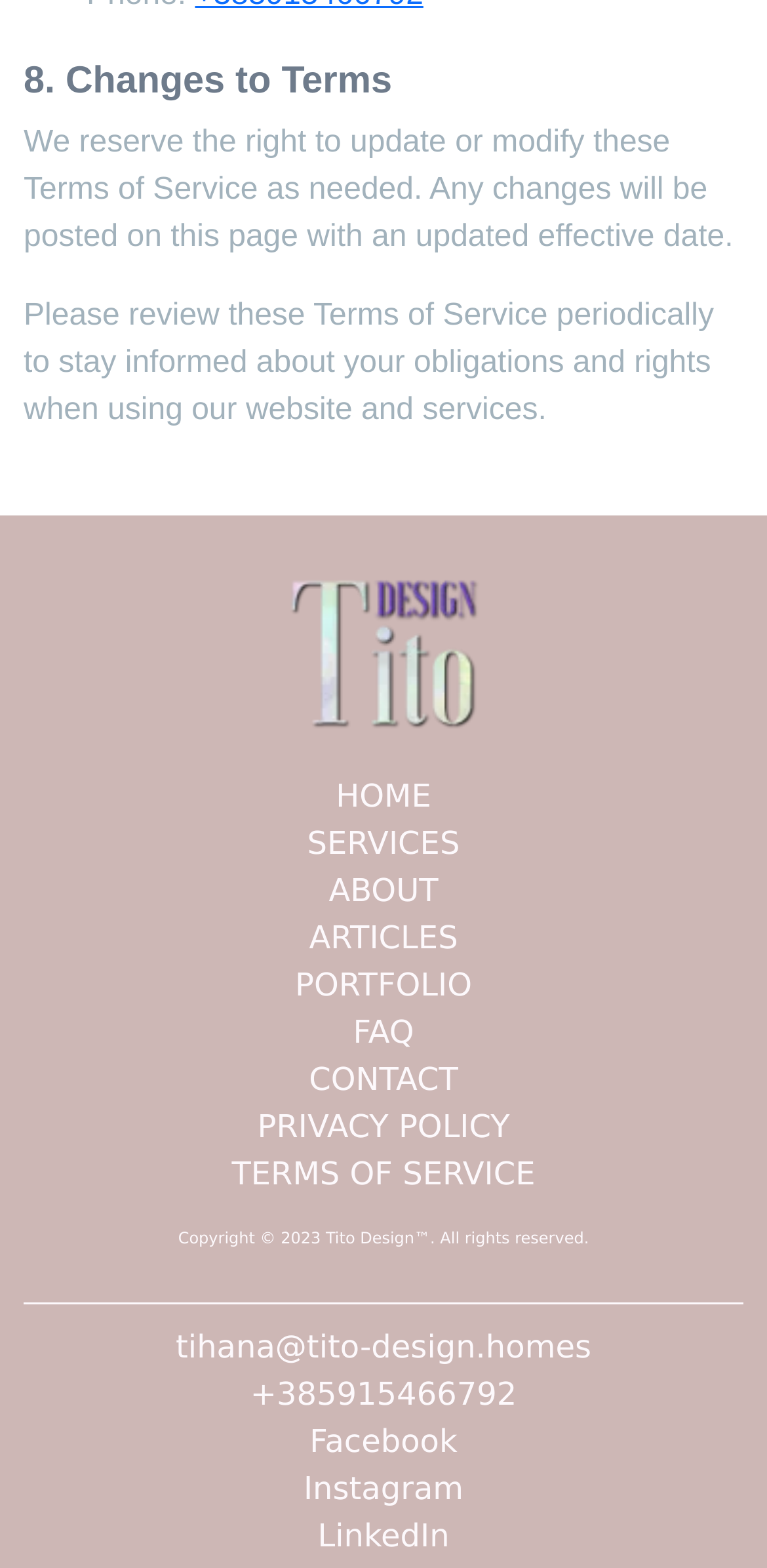Identify the bounding box for the UI element that is described as follows: "tihana@tito-design.homes".

[0.031, 0.844, 0.969, 0.875]